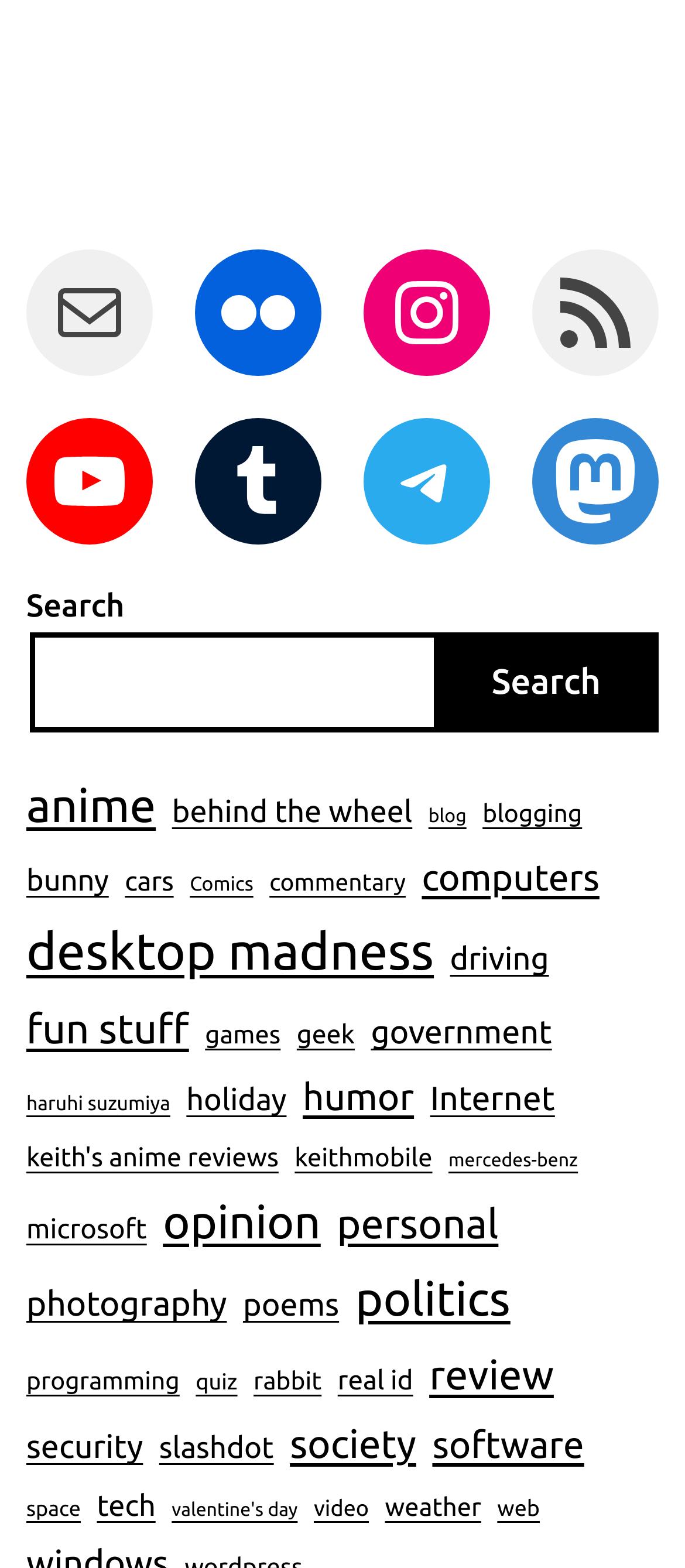Please locate the bounding box coordinates of the element's region that needs to be clicked to follow the instruction: "Visit the anime page". The bounding box coordinates should be provided as four float numbers between 0 and 1, i.e., [left, top, right, bottom].

[0.038, 0.489, 0.228, 0.54]